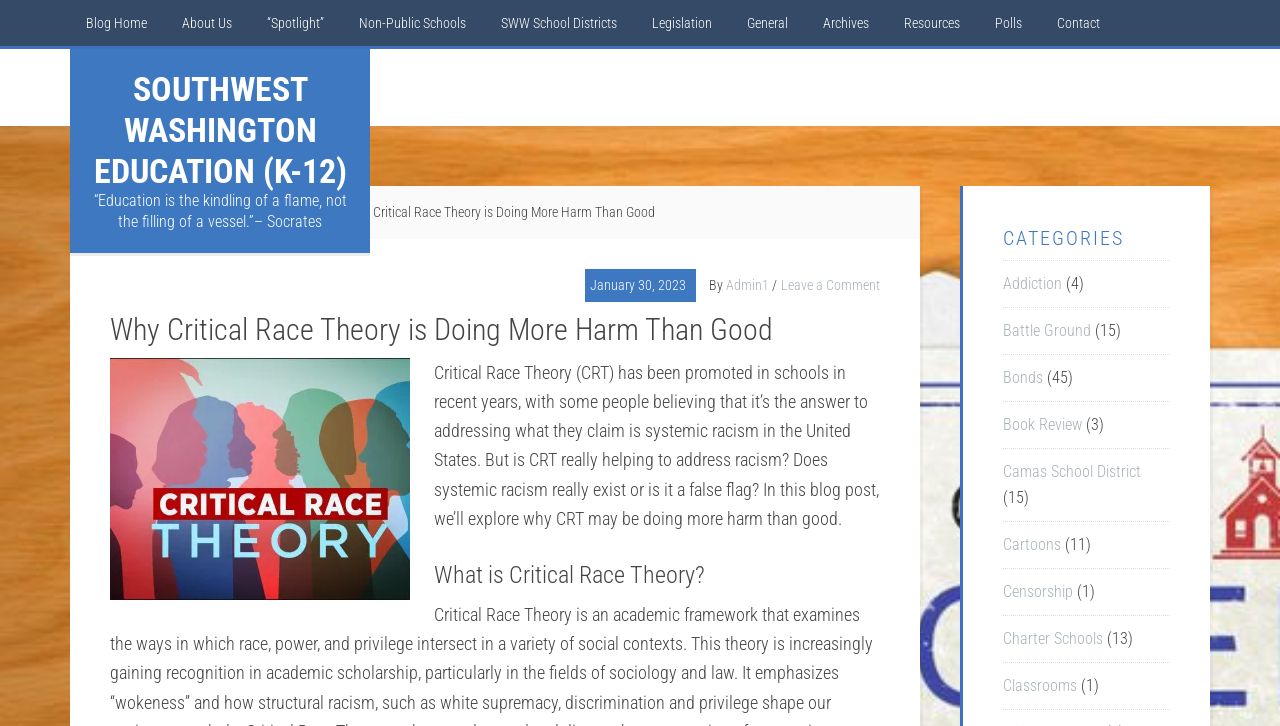What is the date of the latest article?
Please provide a single word or phrase in response based on the screenshot.

January 30, 2023